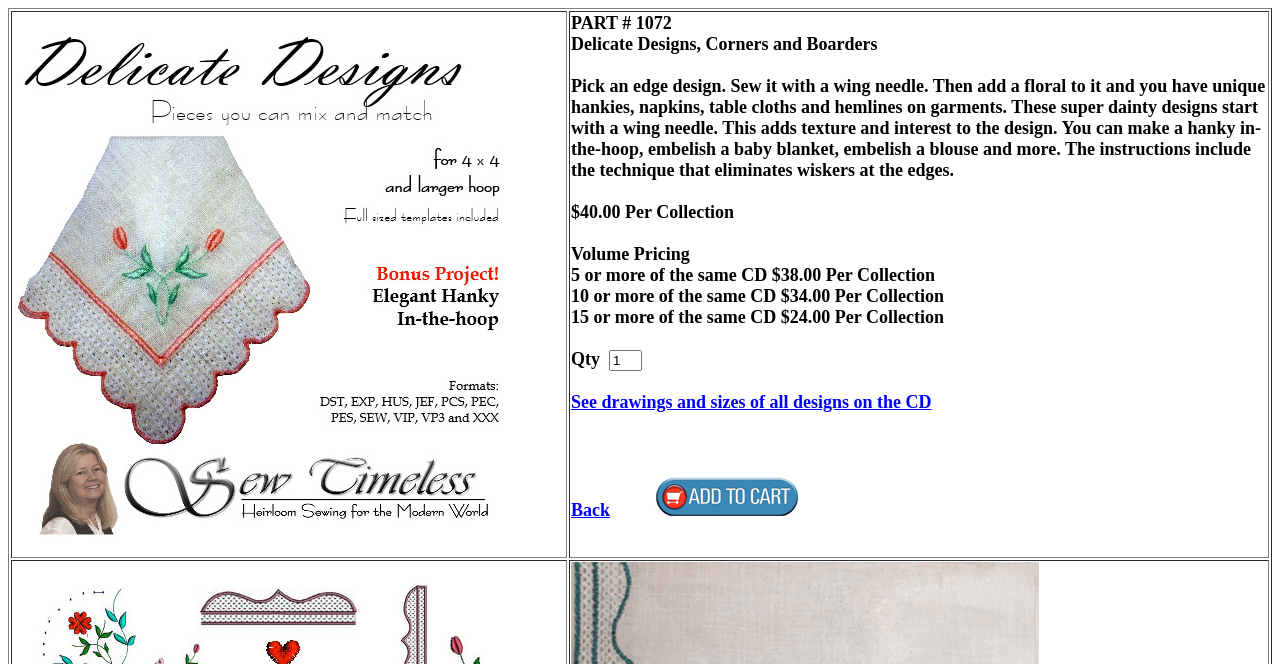Please answer the following question using a single word or phrase: 
What is the discount for buying 15 or more CDs?

$24.00